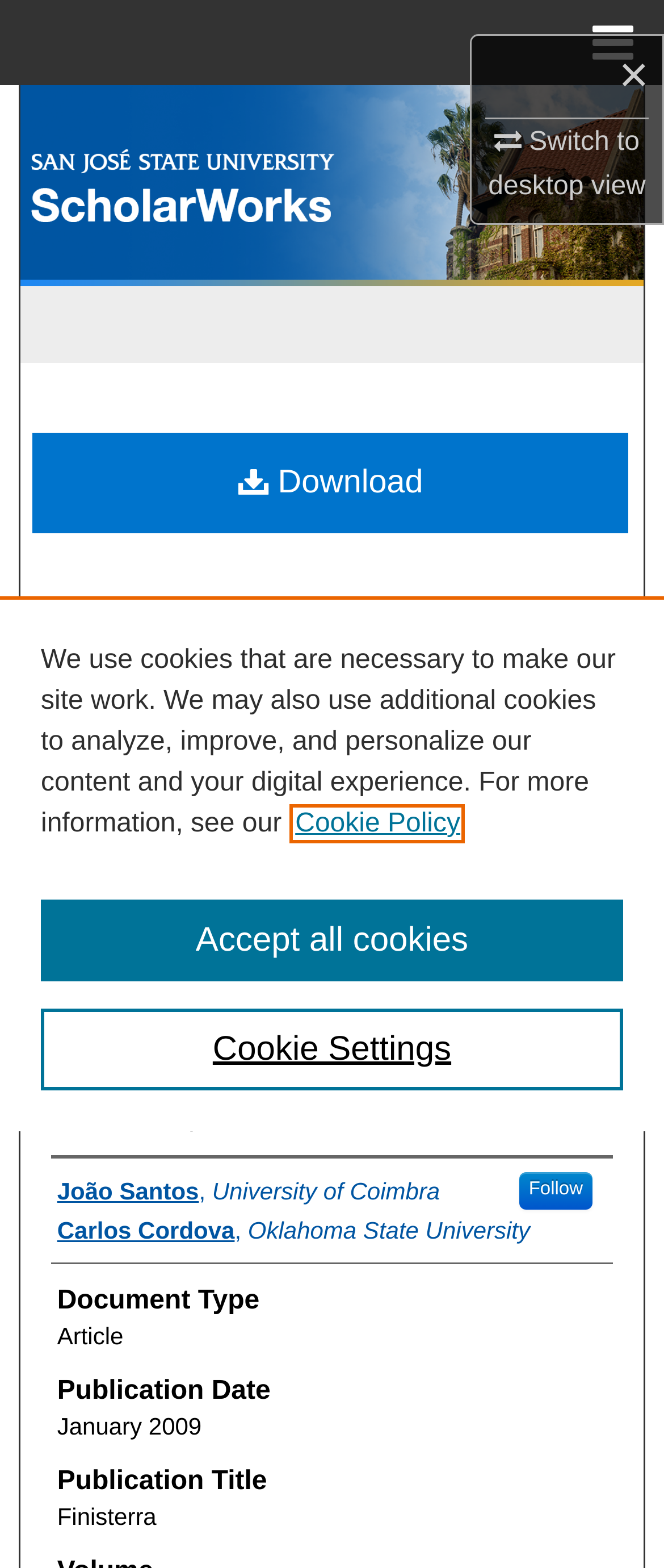Identify the bounding box coordinates of the area you need to click to perform the following instruction: "Switch to desktop view".

[0.735, 0.078, 0.972, 0.129]